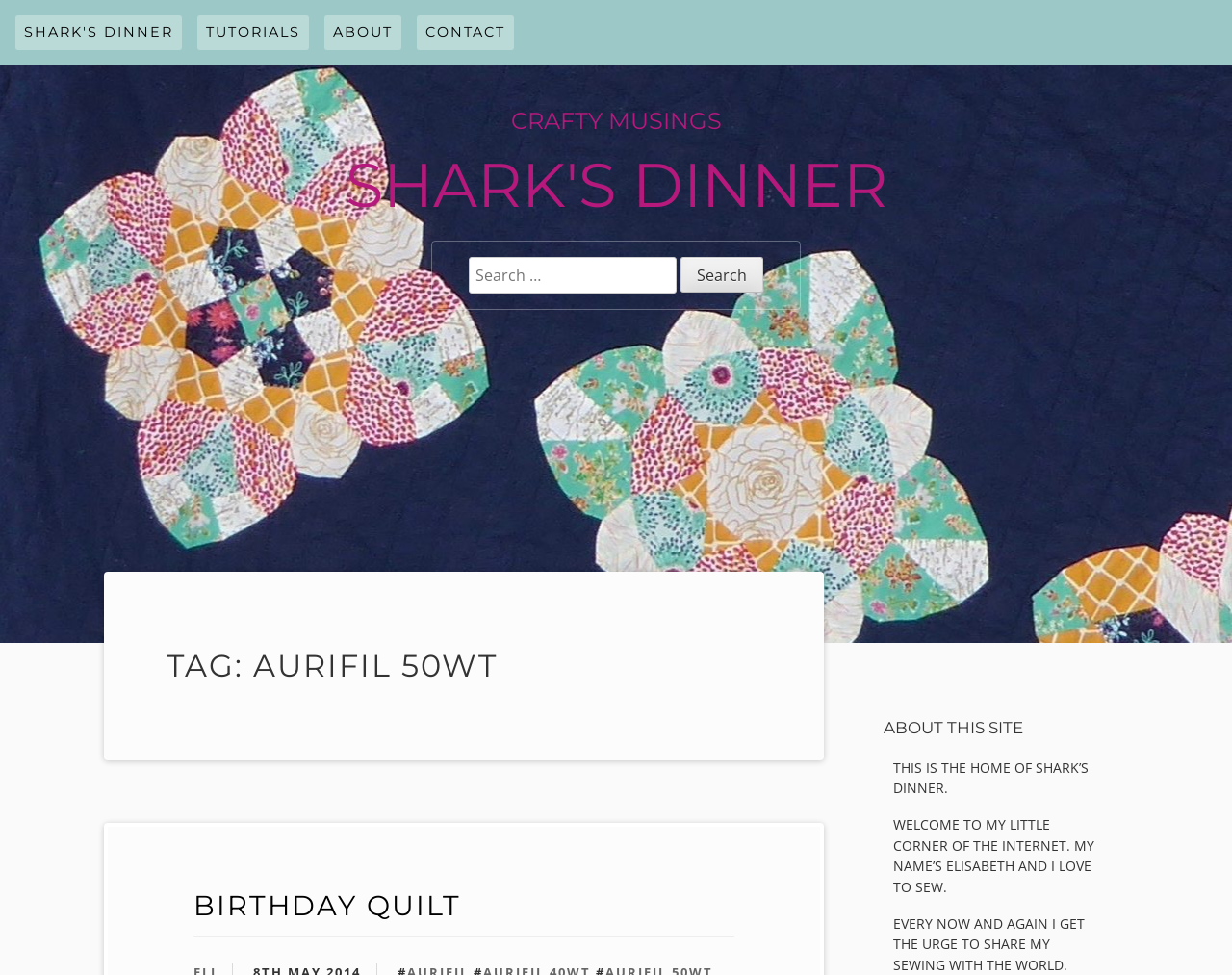Answer this question using a single word or a brief phrase:
What is the topic of the website?

Sewing